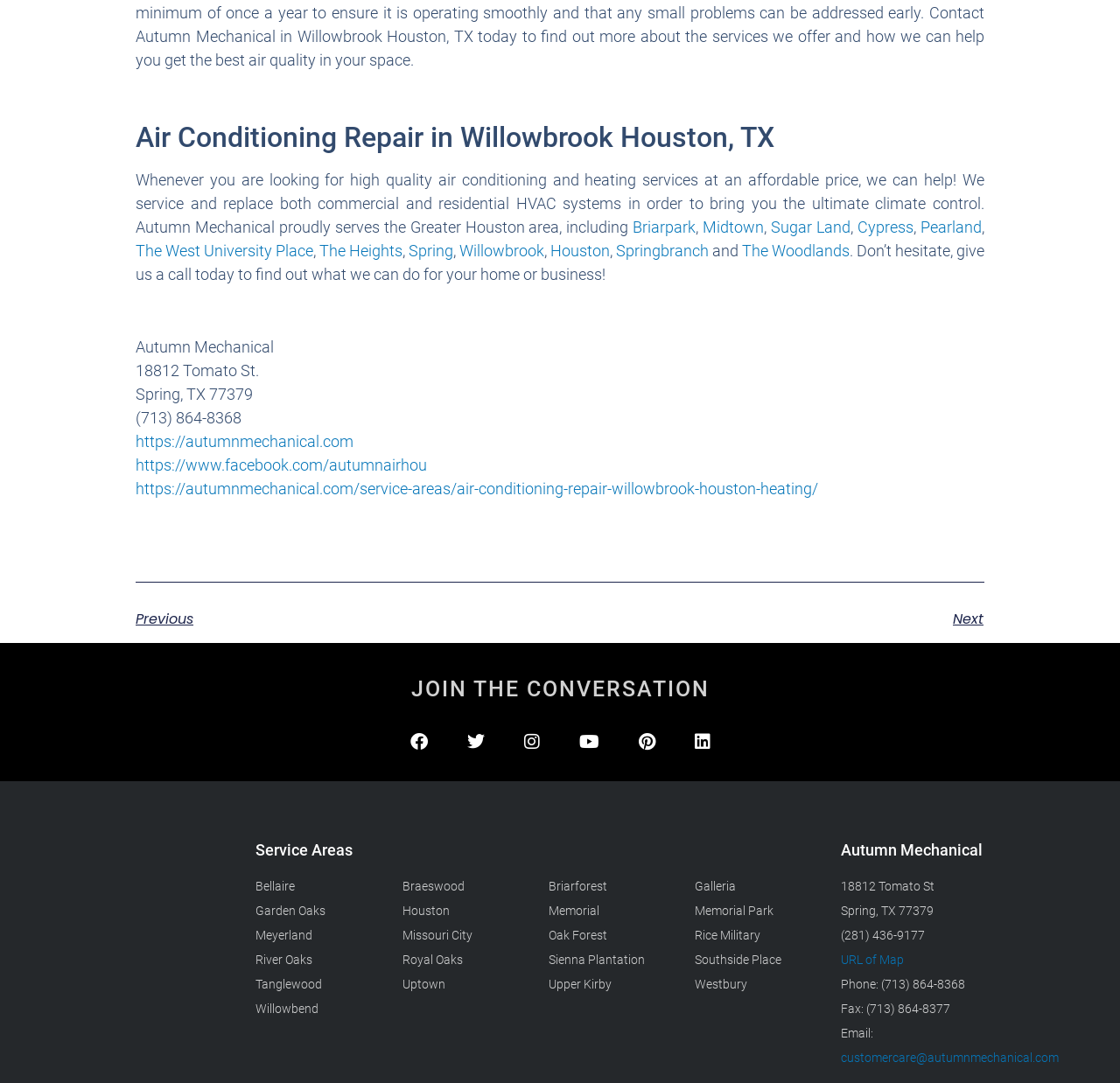Give the bounding box coordinates for the element described as: "Memorial".

[0.49, 0.834, 0.535, 0.847]